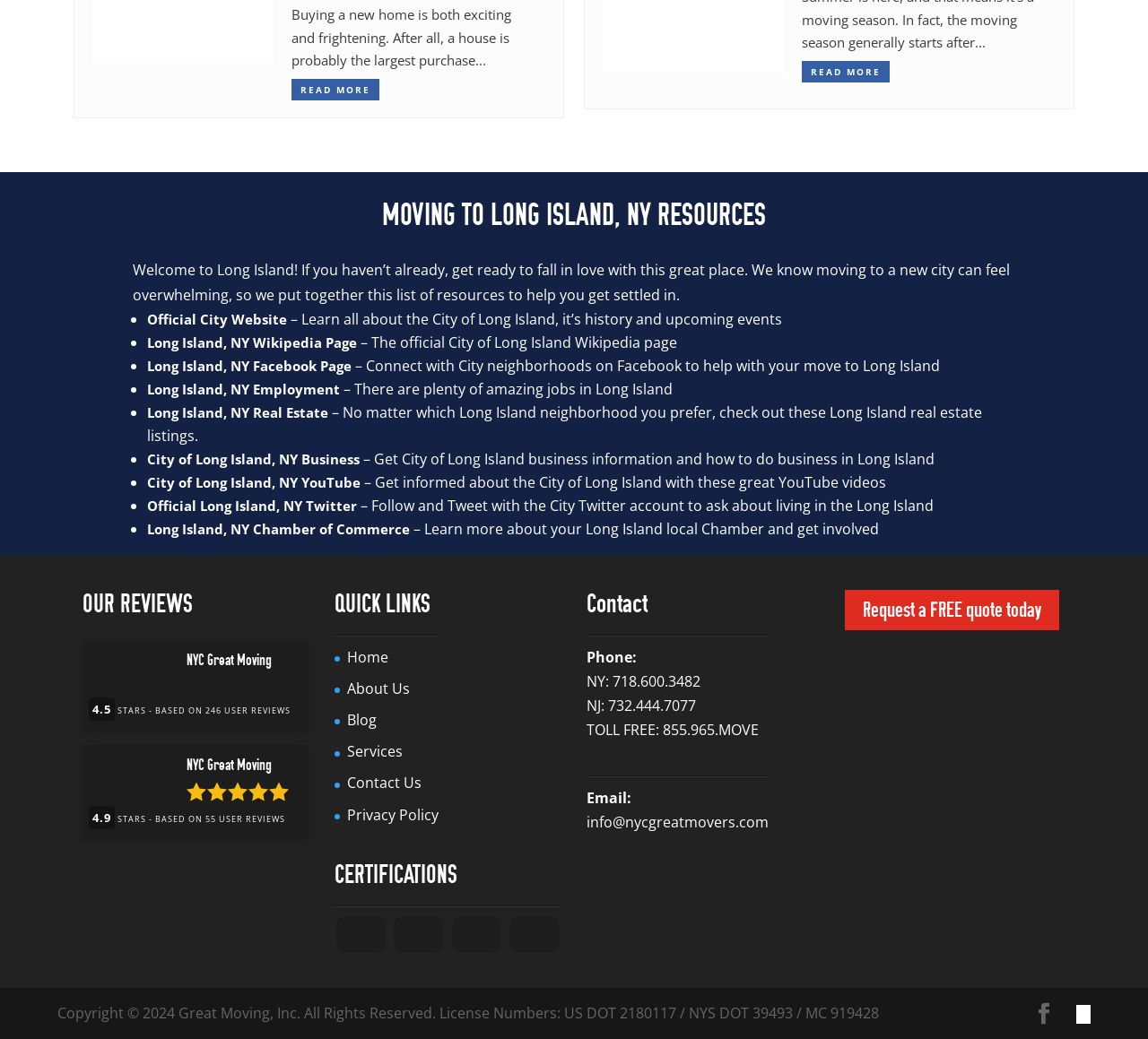Based on the description "Facebook", find the bounding box of the specified UI element.

[0.9, 0.964, 0.919, 0.987]